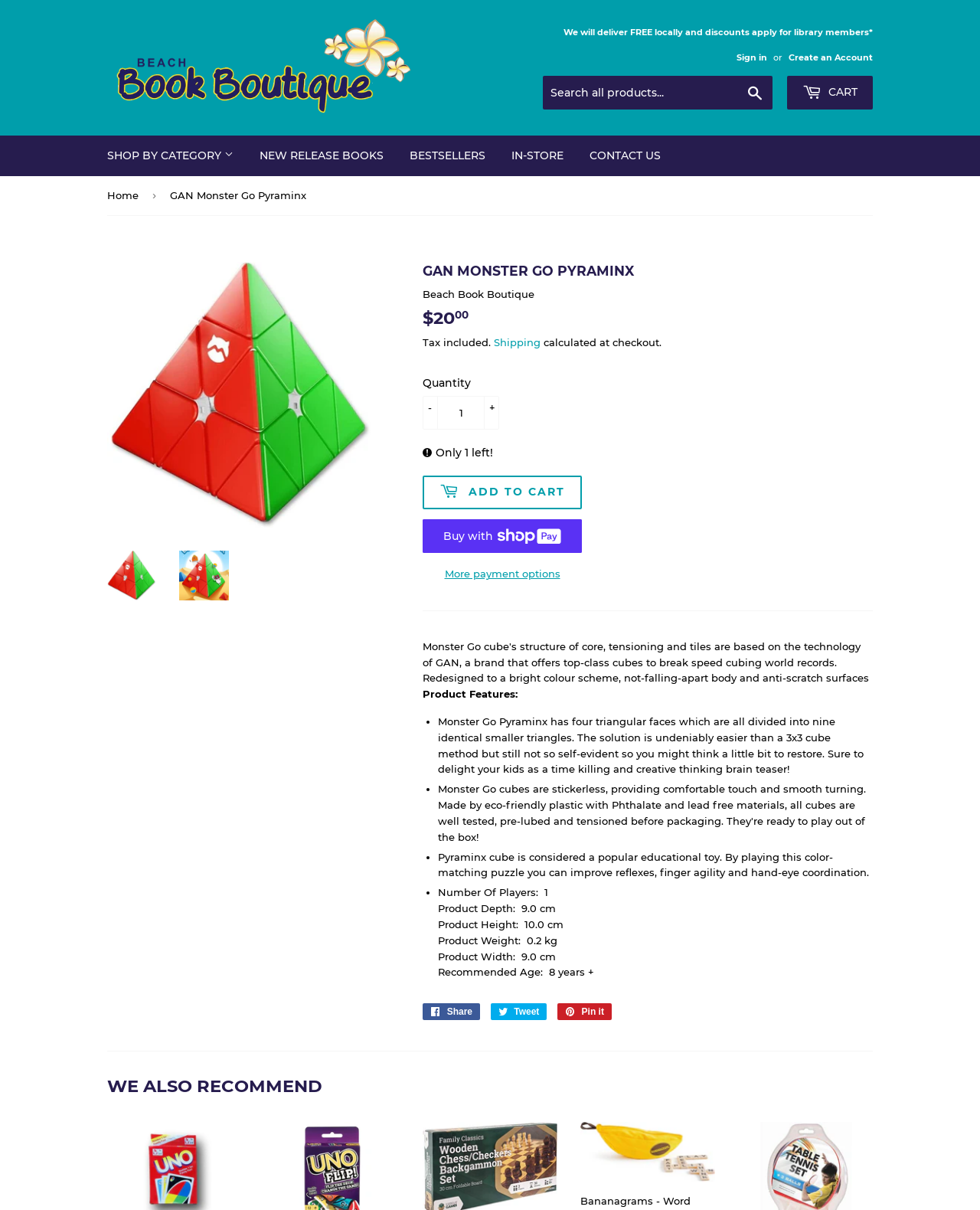What is the recommended age for the product?
Please look at the screenshot and answer in one word or a short phrase.

8 years +